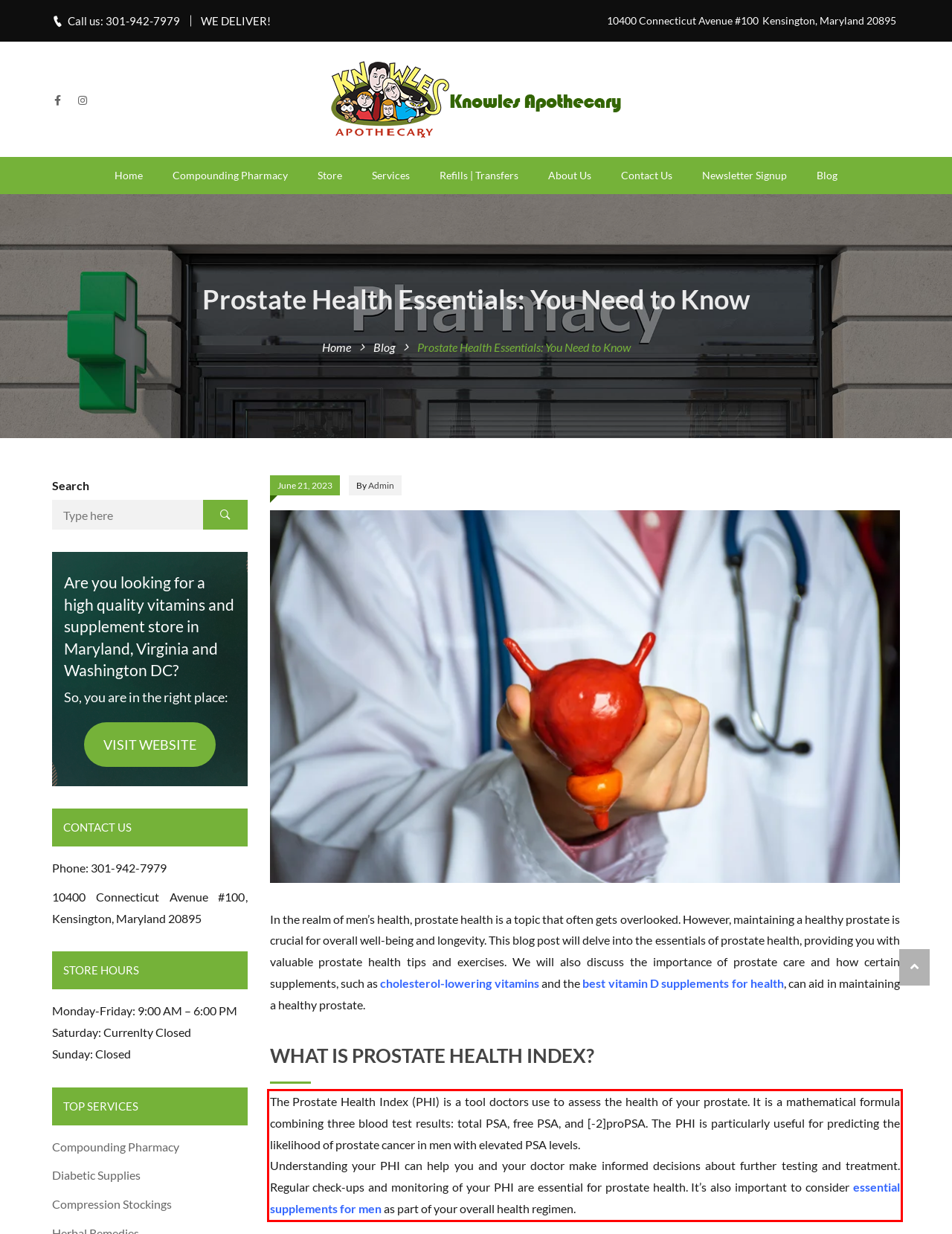Analyze the screenshot of a webpage where a red rectangle is bounding a UI element. Extract and generate the text content within this red bounding box.

The Prostate Health Index (PHI) is a tool doctors use to assess the health of your prostate. It is a mathematical formula combining three blood test results: total PSA, free PSA, and [-2]proPSA. The PHI is particularly useful for predicting the likelihood of prostate cancer in men with elevated PSA levels. Understanding your PHI can help you and your doctor make informed decisions about further testing and treatment. Regular check-ups and monitoring of your PHI are essential for prostate health. It’s also important to consider essential supplements for men as part of your overall health regimen.